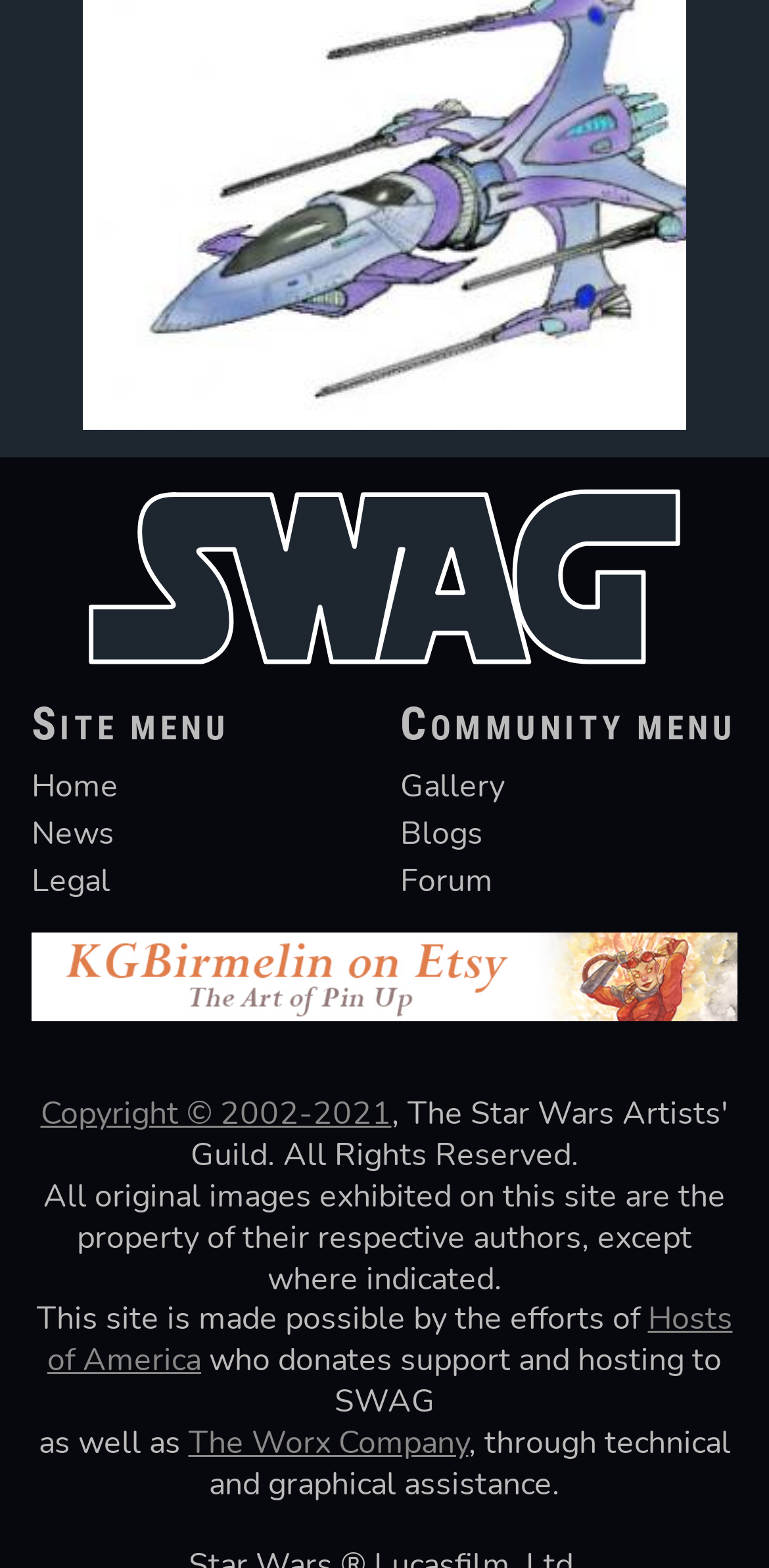Find and specify the bounding box coordinates that correspond to the clickable region for the instruction: "go to home page".

[0.115, 0.404, 0.885, 0.432]